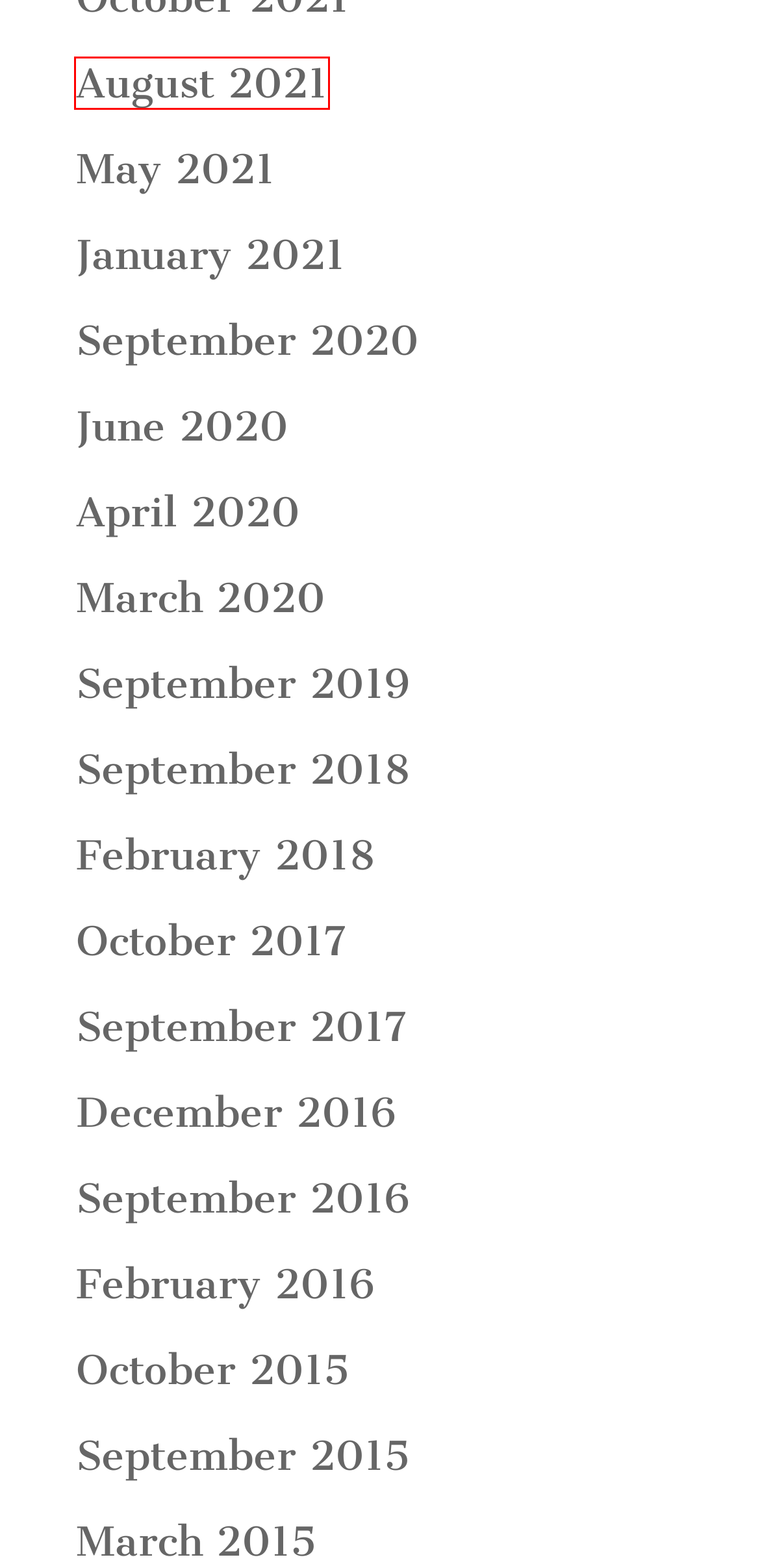You have a screenshot of a webpage with a red bounding box around a UI element. Determine which webpage description best matches the new webpage that results from clicking the element in the bounding box. Here are the candidates:
A. August 2021 - wallingfordpediatrics.com
B. September 2019 - wallingfordpediatrics.com
C. September 2015 - wallingfordpediatrics.com
D. March 2015 - wallingfordpediatrics.com
E. January 2021 - wallingfordpediatrics.com
F. June 2020 - wallingfordpediatrics.com
G. September 2020 - wallingfordpediatrics.com
H. February 2018 - wallingfordpediatrics.com

A